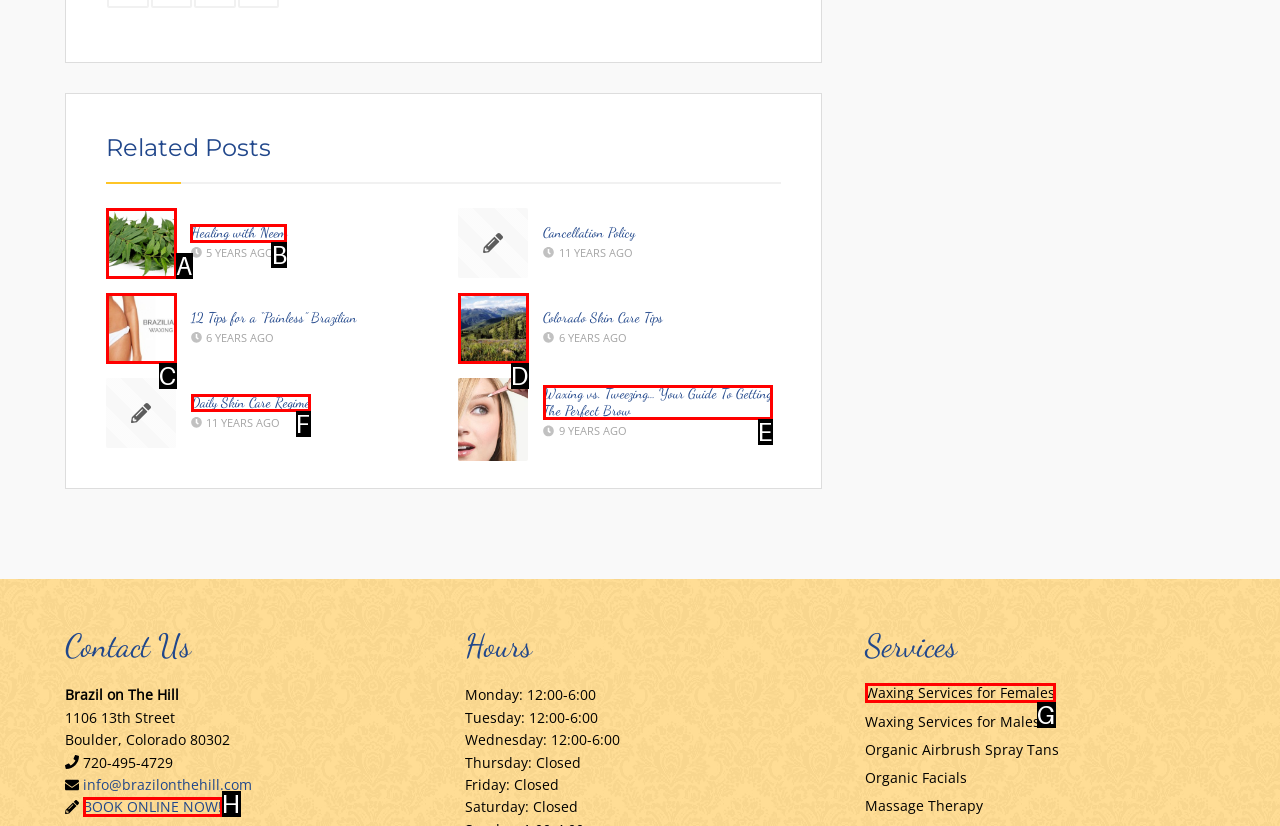Identify the HTML element I need to click to complete this task: Read 'Healing with Neem' Provide the option's letter from the available choices.

B